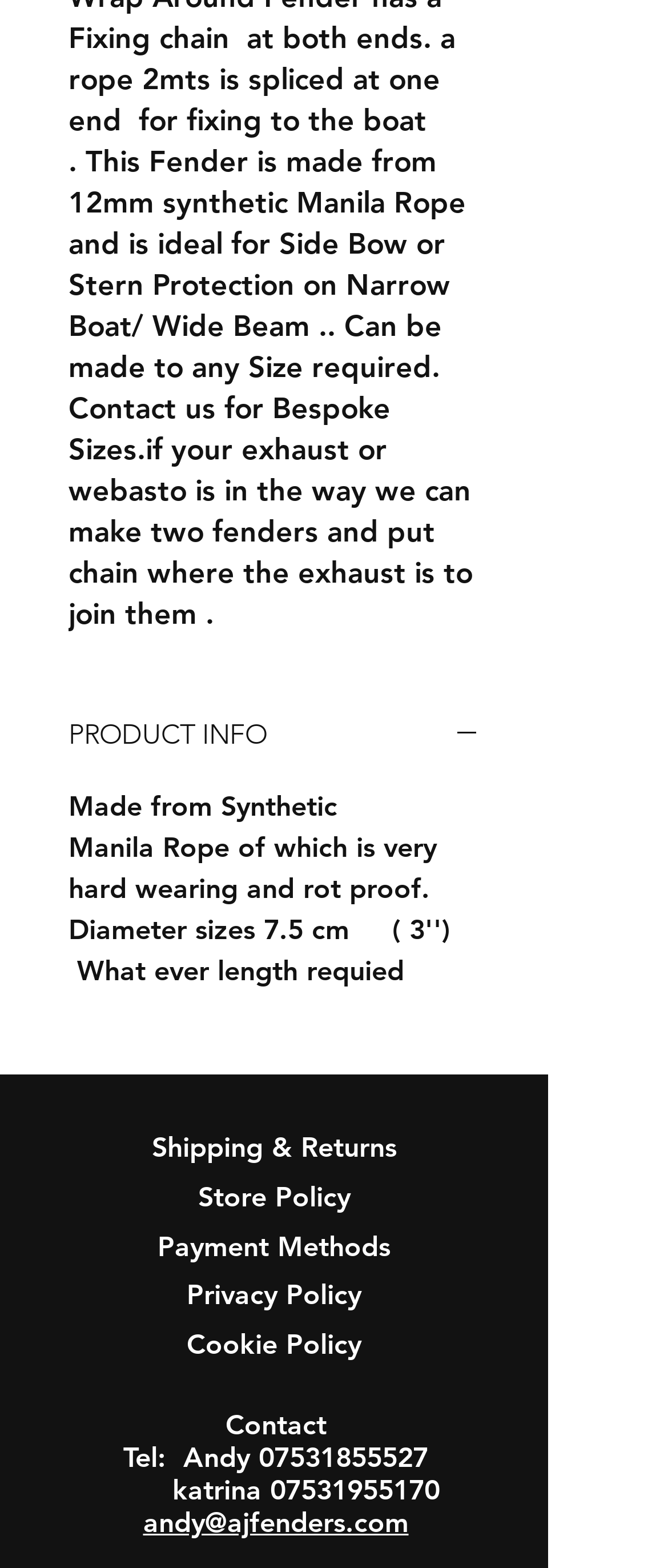Provide the bounding box coordinates, formatted as (top-left x, top-left y, bottom-right x, bottom-right y), with all values being floating point numbers between 0 and 1. Identify the bounding box of the UI element that matches the description: Shipping & Returns

[0.227, 0.721, 0.594, 0.742]